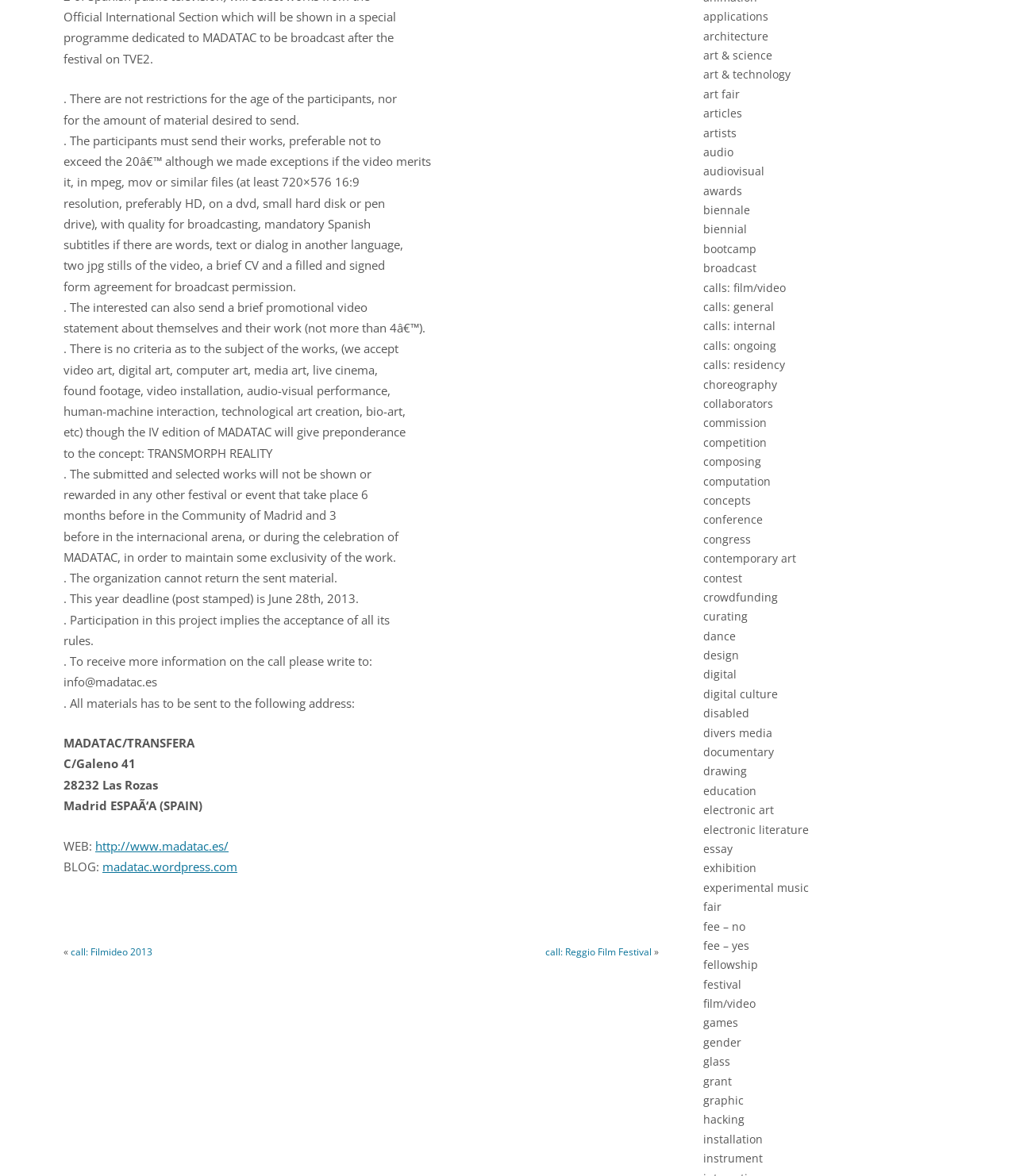Refer to the image and provide an in-depth answer to the question: 
What is the preferred resolution for video submissions?

The text specifies that the preferred resolution for video submissions is 'at least 720×576 16:9 resolution, preferably HD'.